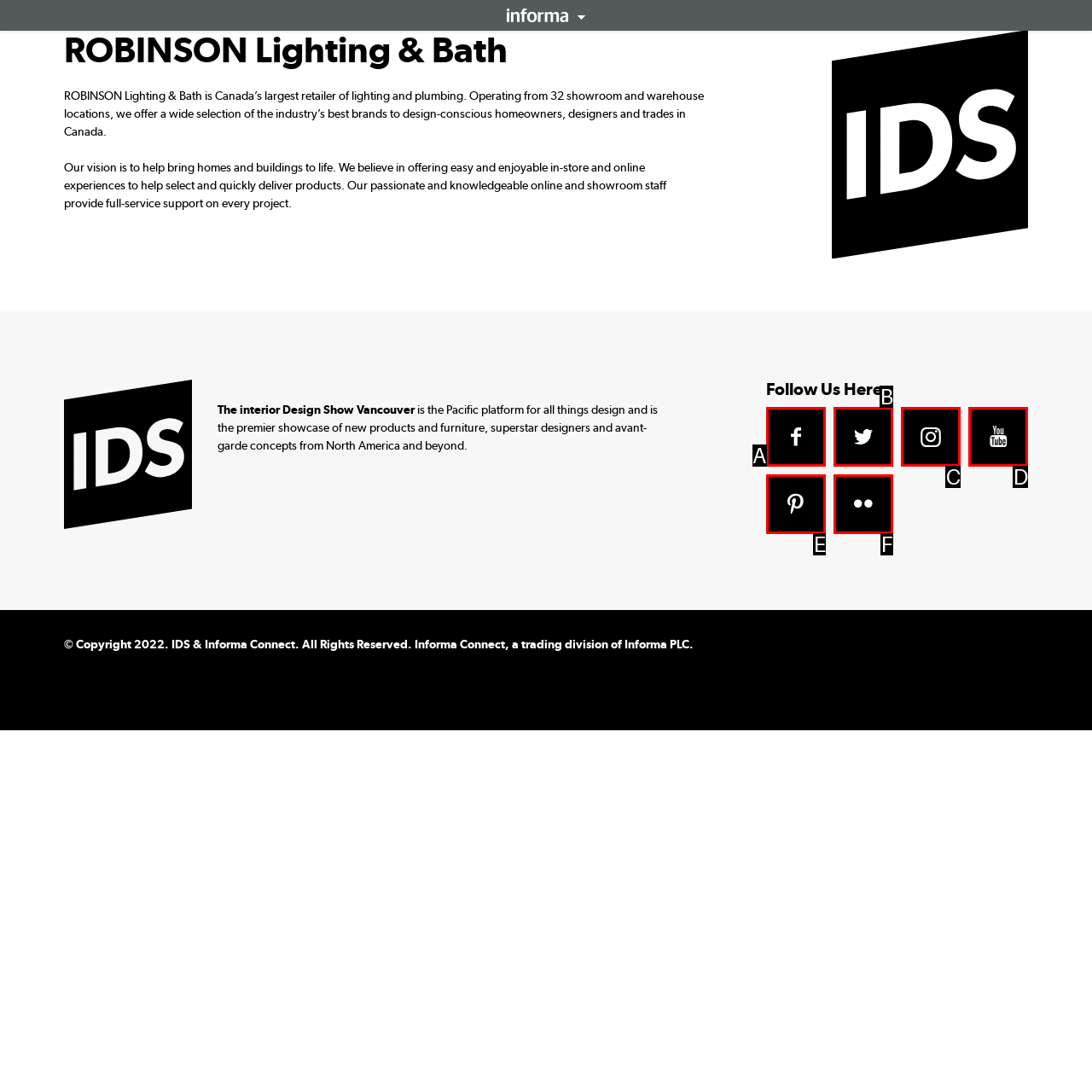Determine the option that aligns with this description: Twitter
Reply with the option's letter directly.

B